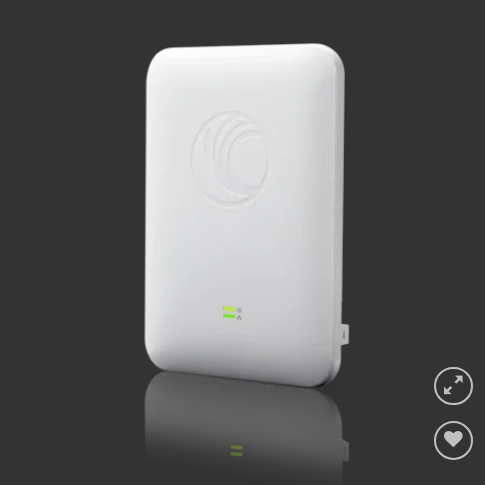What is the purpose of the indicator lights?
Using the image as a reference, give a one-word or short phrase answer.

Signify connectivity status